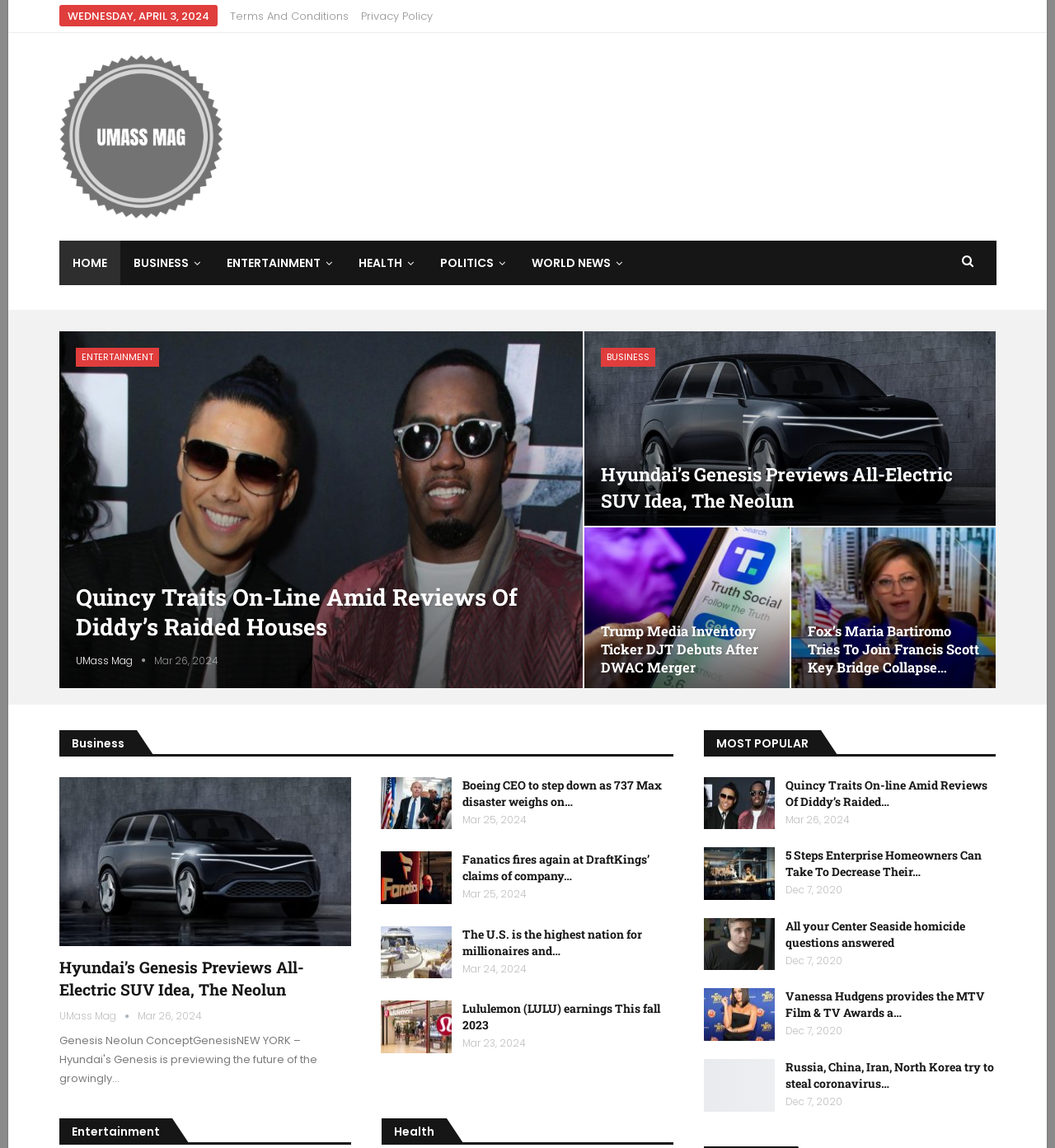Pinpoint the bounding box coordinates of the clickable area needed to execute the instruction: "Read the article 'Hyundai’s Genesis previews all-electric SUV idea, the Neolun'". The coordinates should be specified as four float numbers between 0 and 1, i.e., [left, top, right, bottom].

[0.553, 0.288, 0.946, 0.459]